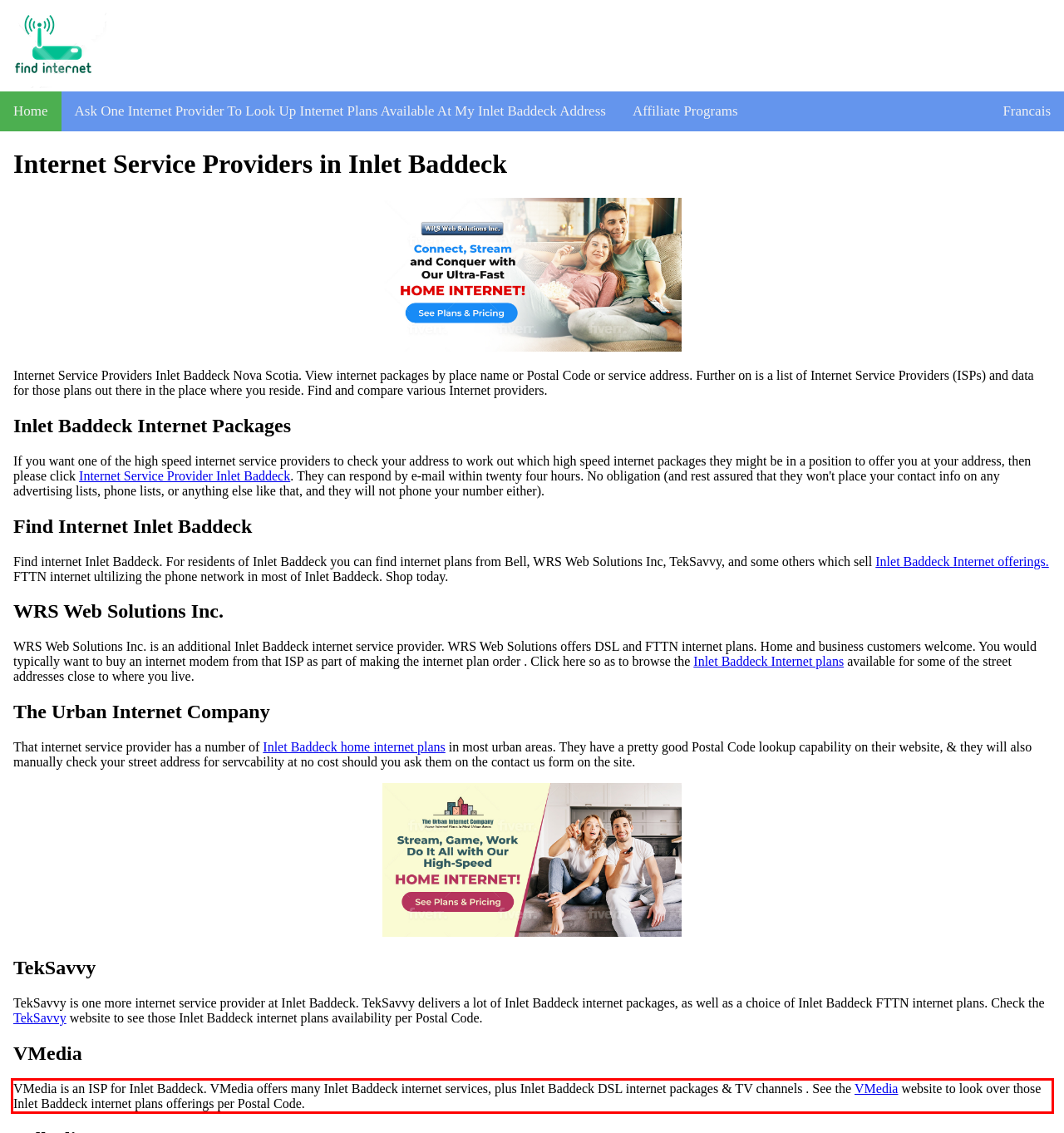Given a screenshot of a webpage containing a red bounding box, perform OCR on the text within this red bounding box and provide the text content.

VMedia is an ISP for Inlet Baddeck. VMedia offers many Inlet Baddeck internet services, plus Inlet Baddeck DSL internet packages & TV channels . See the VMedia website to look over those Inlet Baddeck internet plans offerings per Postal Code.